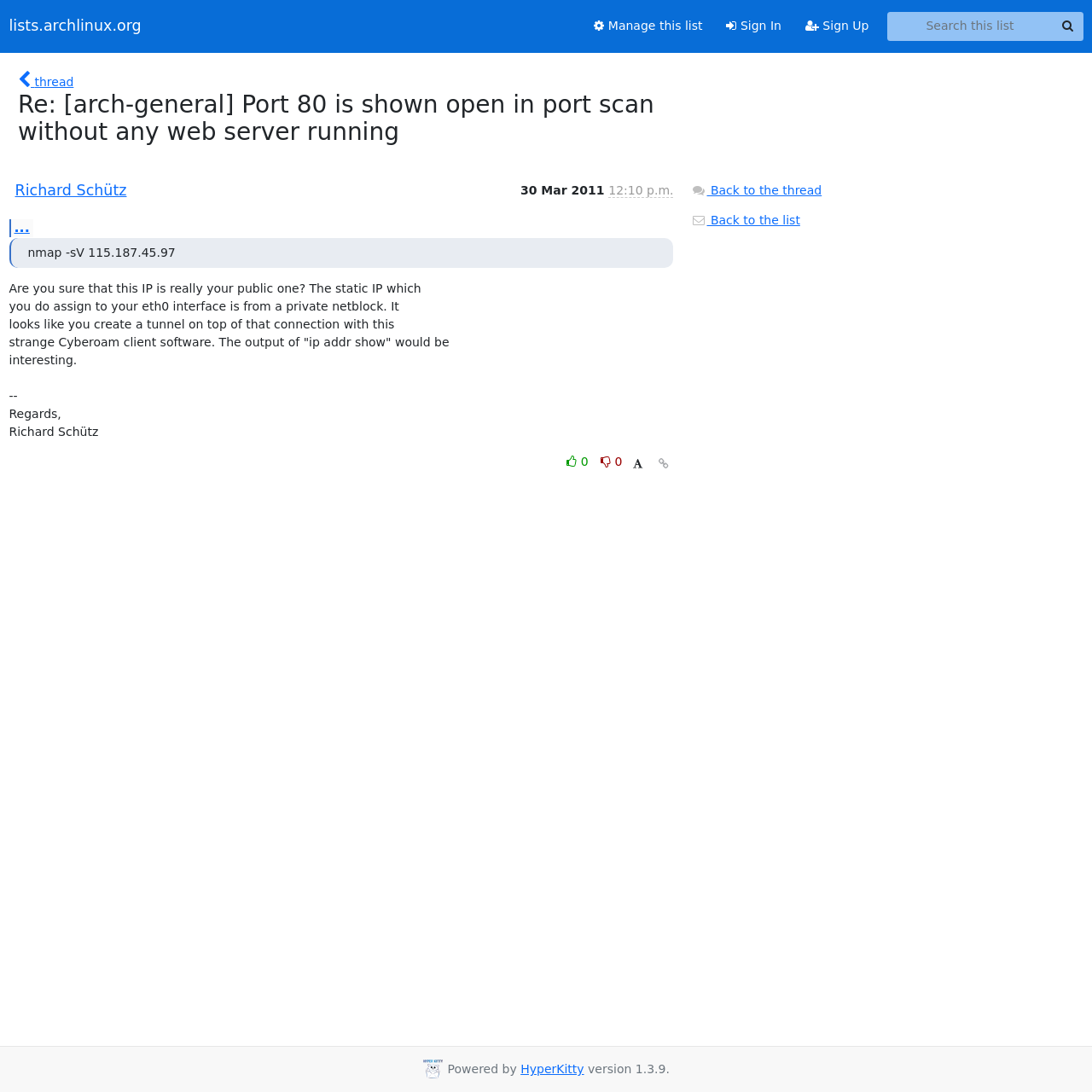Locate the UI element described as follows: "Sign Up". Return the bounding box coordinates as four float numbers between 0 and 1 in the order [left, top, right, bottom].

[0.727, 0.01, 0.807, 0.038]